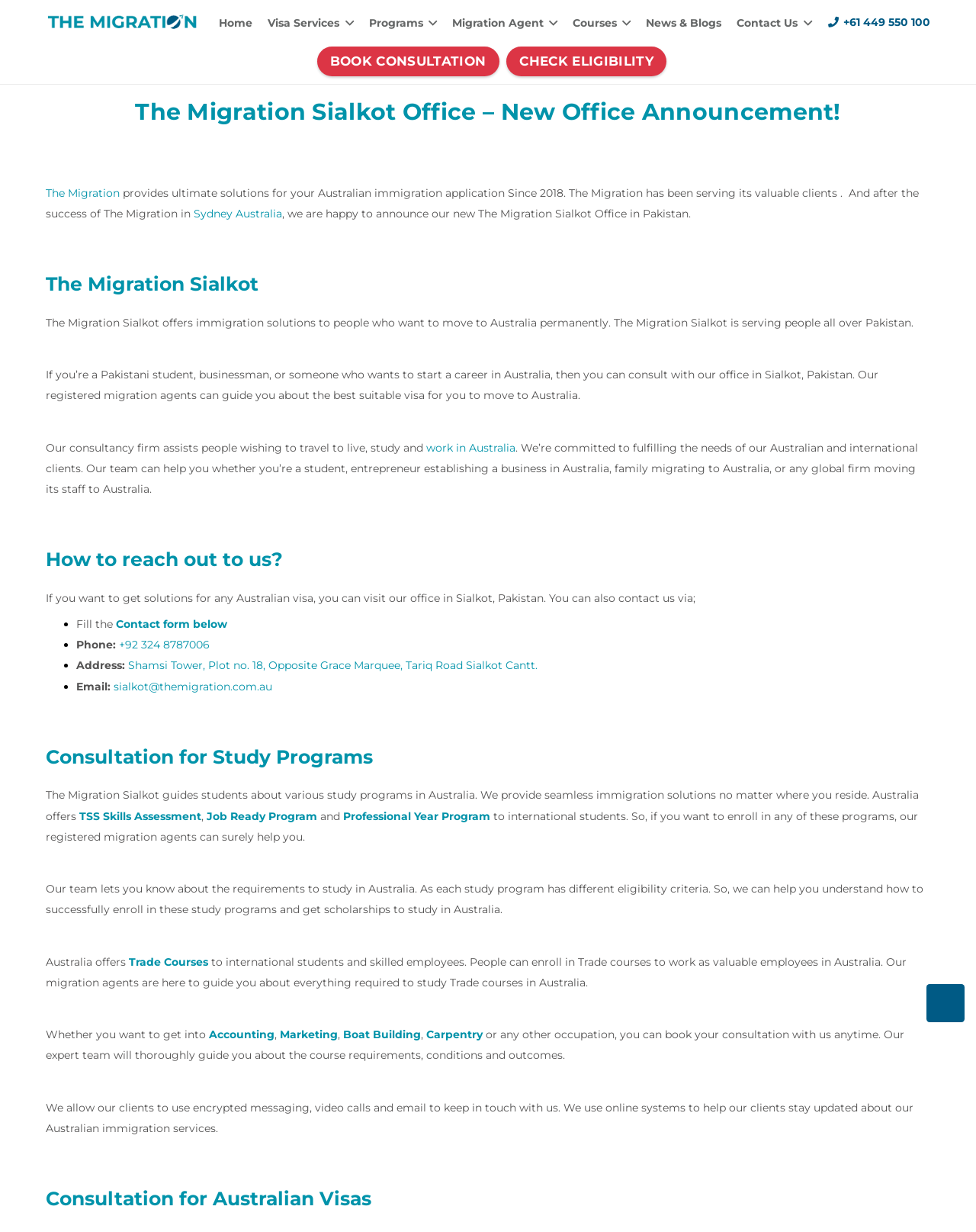Determine the bounding box coordinates of the clickable element necessary to fulfill the instruction: "Get back to top of the page". Provide the coordinates as four float numbers within the 0 to 1 range, i.e., [left, top, right, bottom].

[0.949, 0.799, 0.988, 0.83]